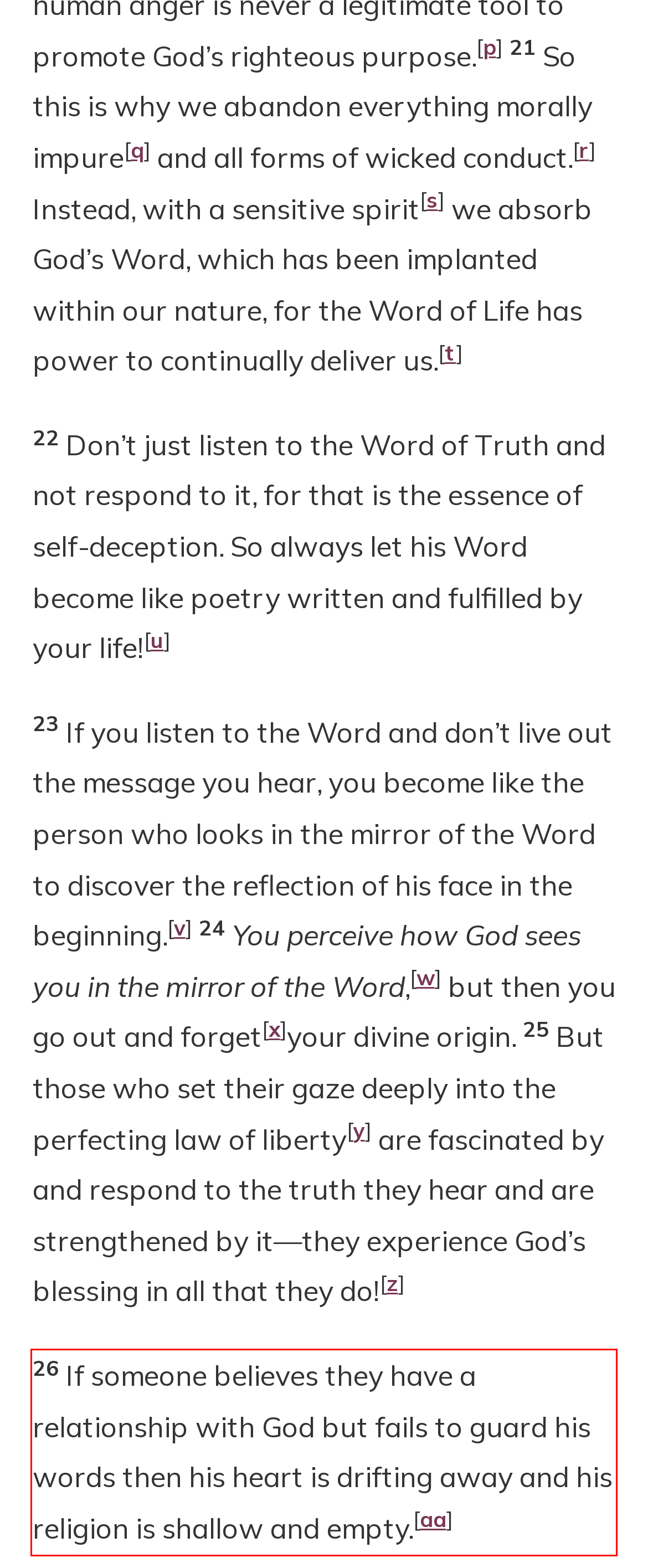You have a screenshot of a webpage where a UI element is enclosed in a red rectangle. Perform OCR to capture the text inside this red rectangle.

26 If someone believes they have a relationship with God but fails to guard his words then his heart is drifting away and his religion is shallow and empty.[aa]